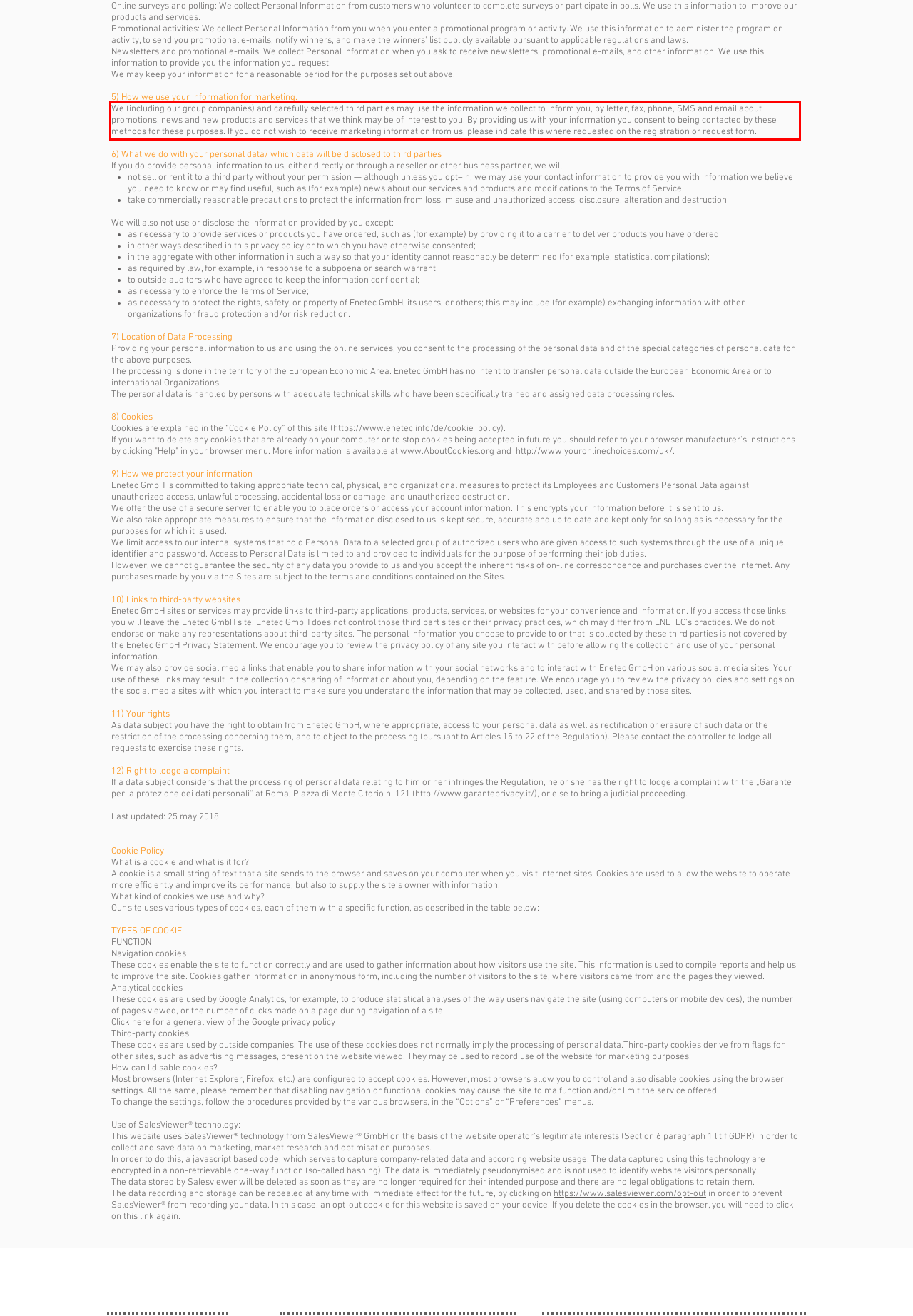You are provided with a screenshot of a webpage that includes a red bounding box. Extract and generate the text content found within the red bounding box.

We (including our group companies) and carefully selected third parties may use the information we collect to inform you, by letter, fax, phone, SMS and email about promotions, news and new products and services that we think may be of interest to you. By providing us with your information you consent to being contacted by these methods for these purposes. If you do not wish to receive marketing information from us, please indicate this where requested on the registration or request form.